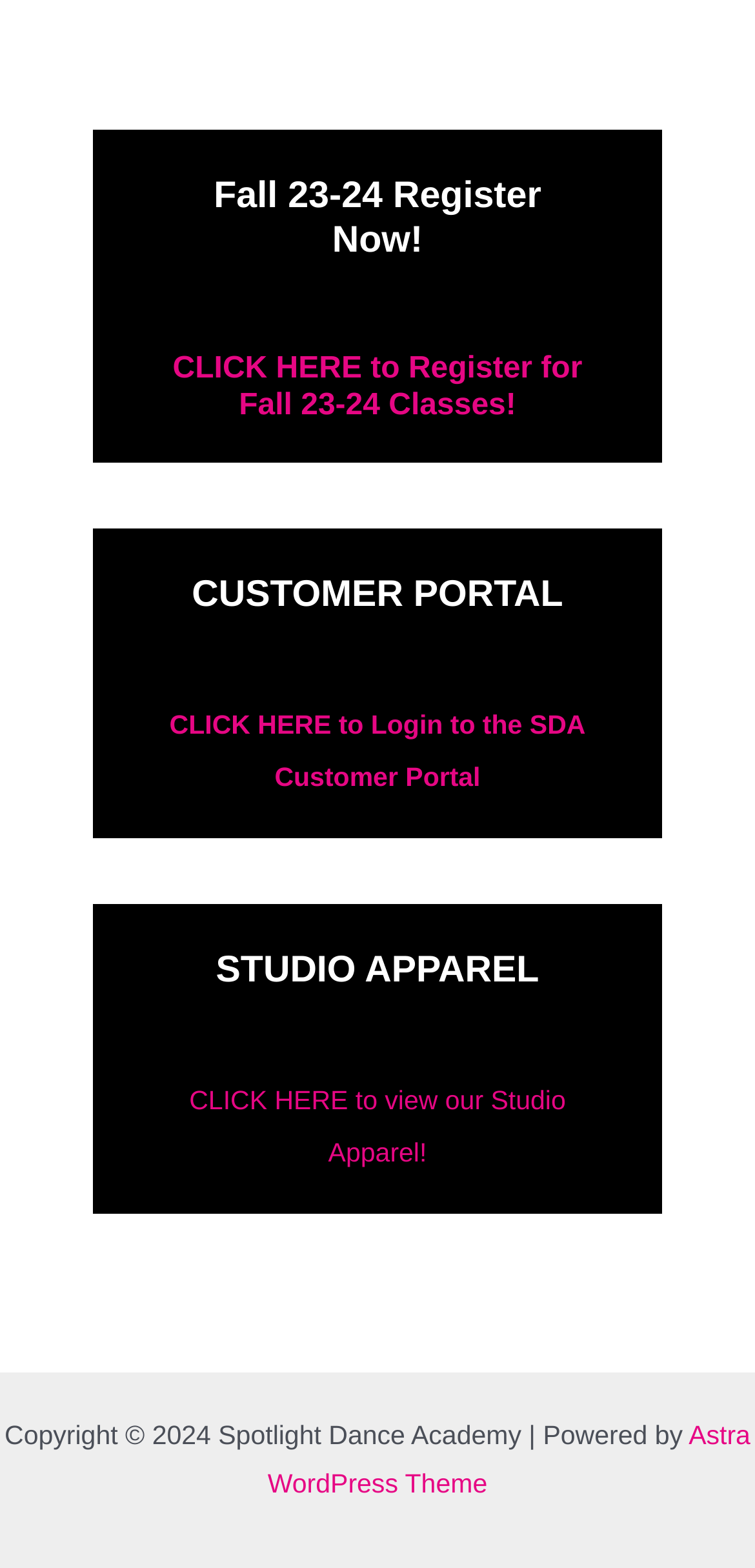What is the name of the customer portal?
With the help of the image, please provide a detailed response to the question.

The heading 'CUSTOMER PORTAL' is accompanied by a link 'CLICK HERE to Login to the SDA Customer Portal', indicating that the customer portal is named SDA Customer Portal.